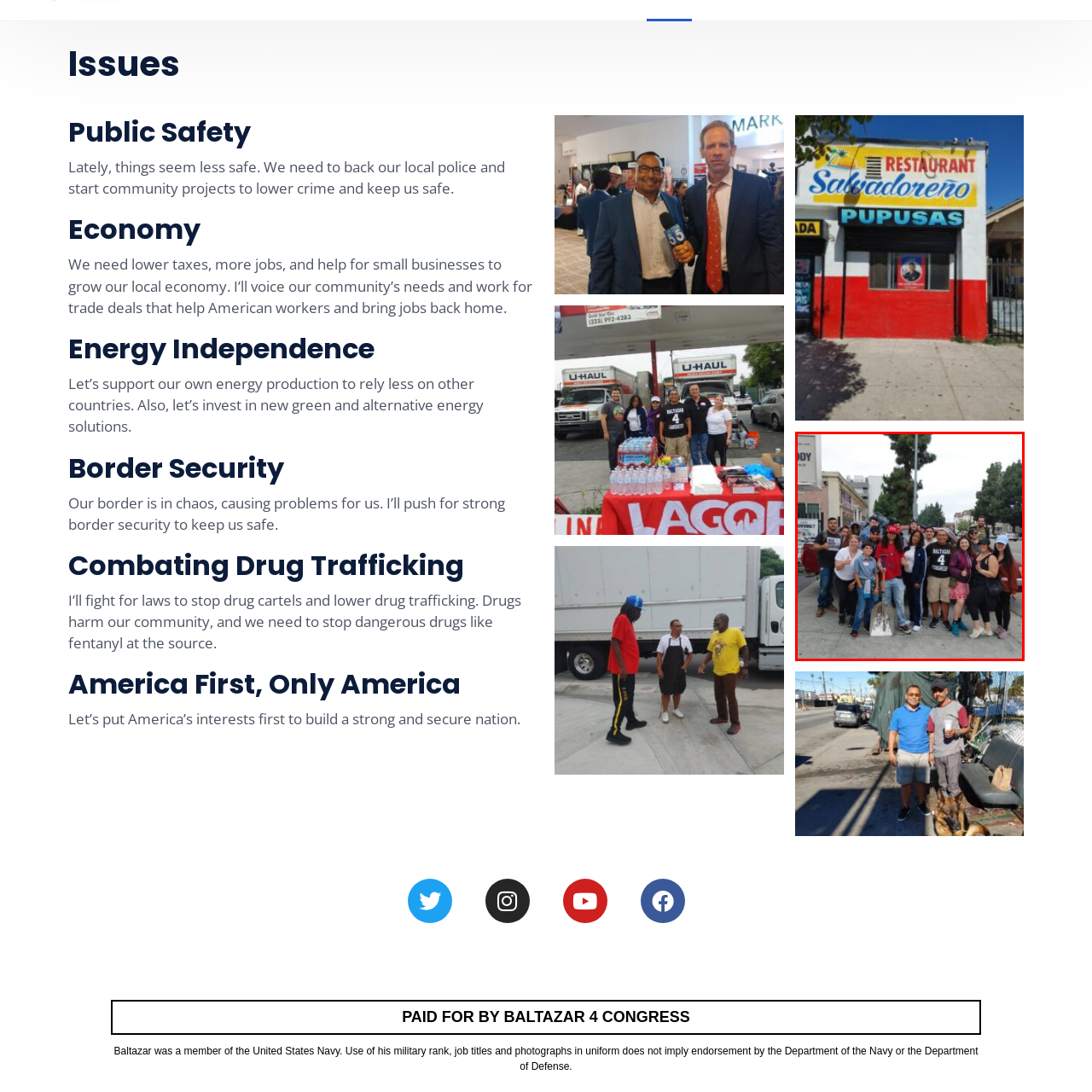Generate a detailed caption for the image contained in the red outlined area.

The image captures a diverse group of community members gathered together on a city street, smiling and posing for a photo. The backdrop features a blend of urban architecture and greenery, suggesting a lively neighborhood. In the center, a young boy holds a shovel, possibly indicating a community cleanup or gardening effort, while others stand proudly in casual attire, some displaying T-shirts with the name "Baltazar," likely representing a local initiative or campaign. This gathering reflects a spirit of camaraderie and active participation in community projects aimed at enhancing local safety and well-being, aligning with broader issues like public safety and community engagement.